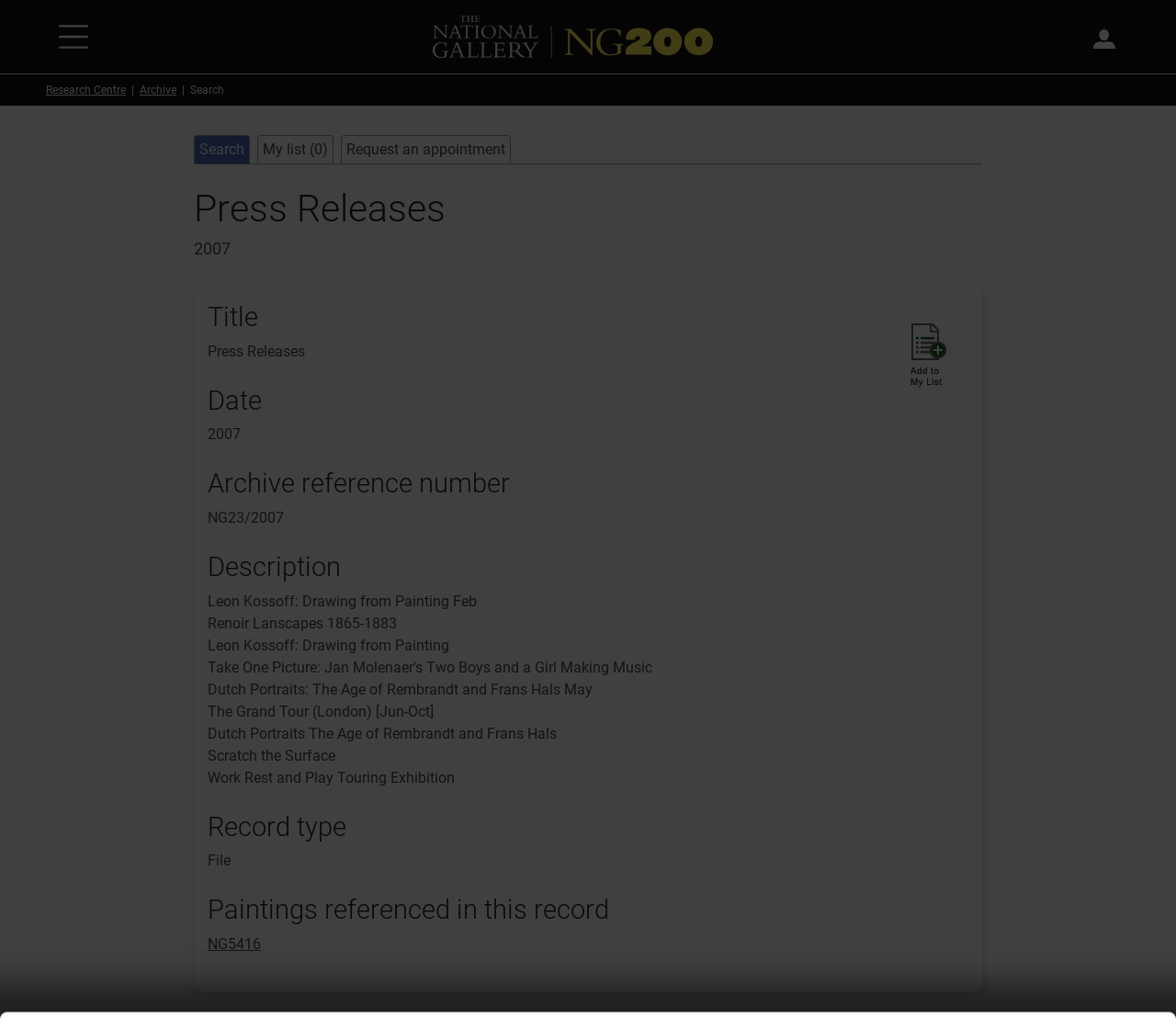Locate the bounding box coordinates of the area that needs to be clicked to fulfill the following instruction: "Sign in". The coordinates should be in the format of four float numbers between 0 and 1, namely [left, top, right, bottom].

[0.93, 0.025, 0.948, 0.047]